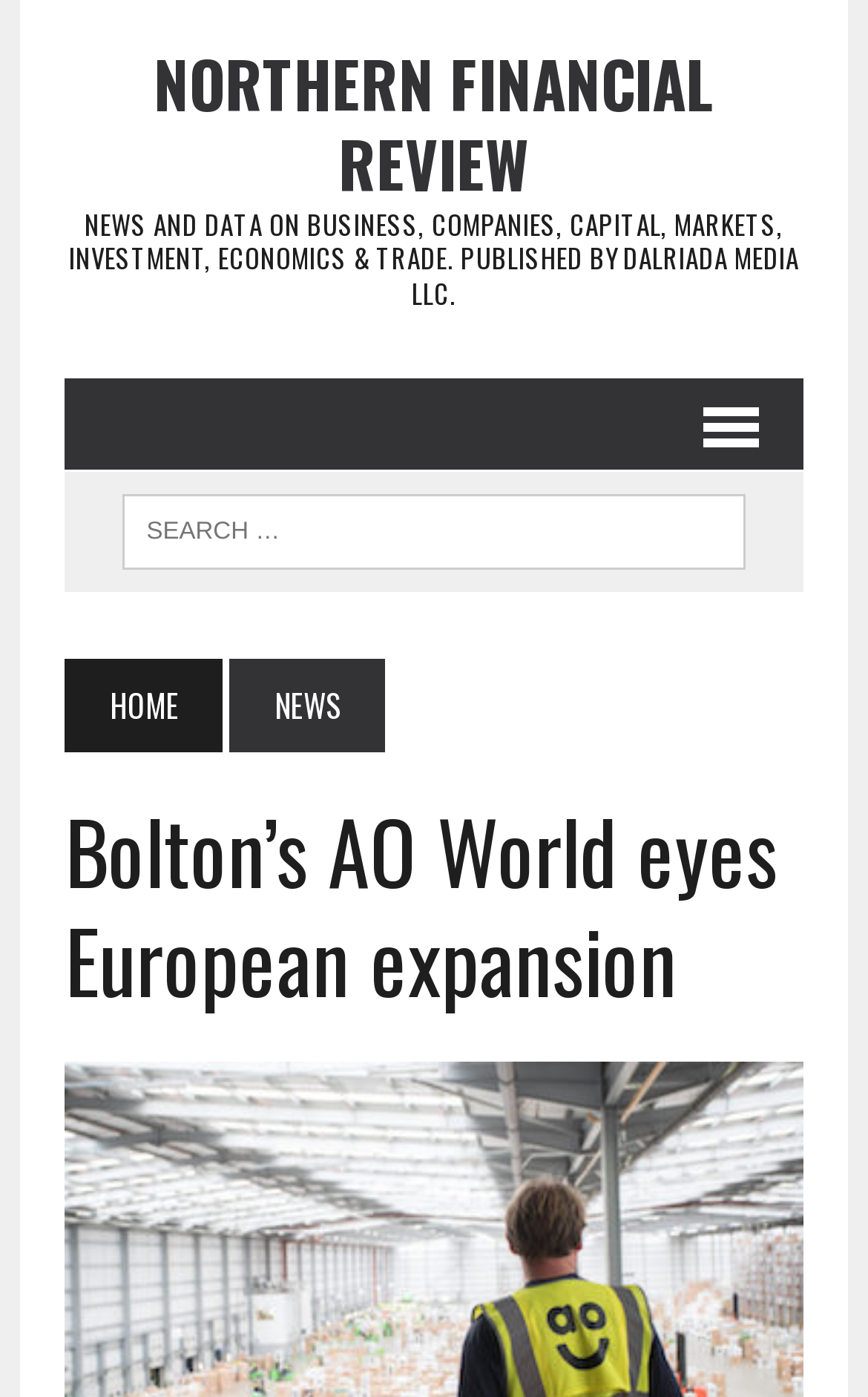Locate the bounding box of the UI element described in the following text: "News".

[0.265, 0.471, 0.444, 0.538]